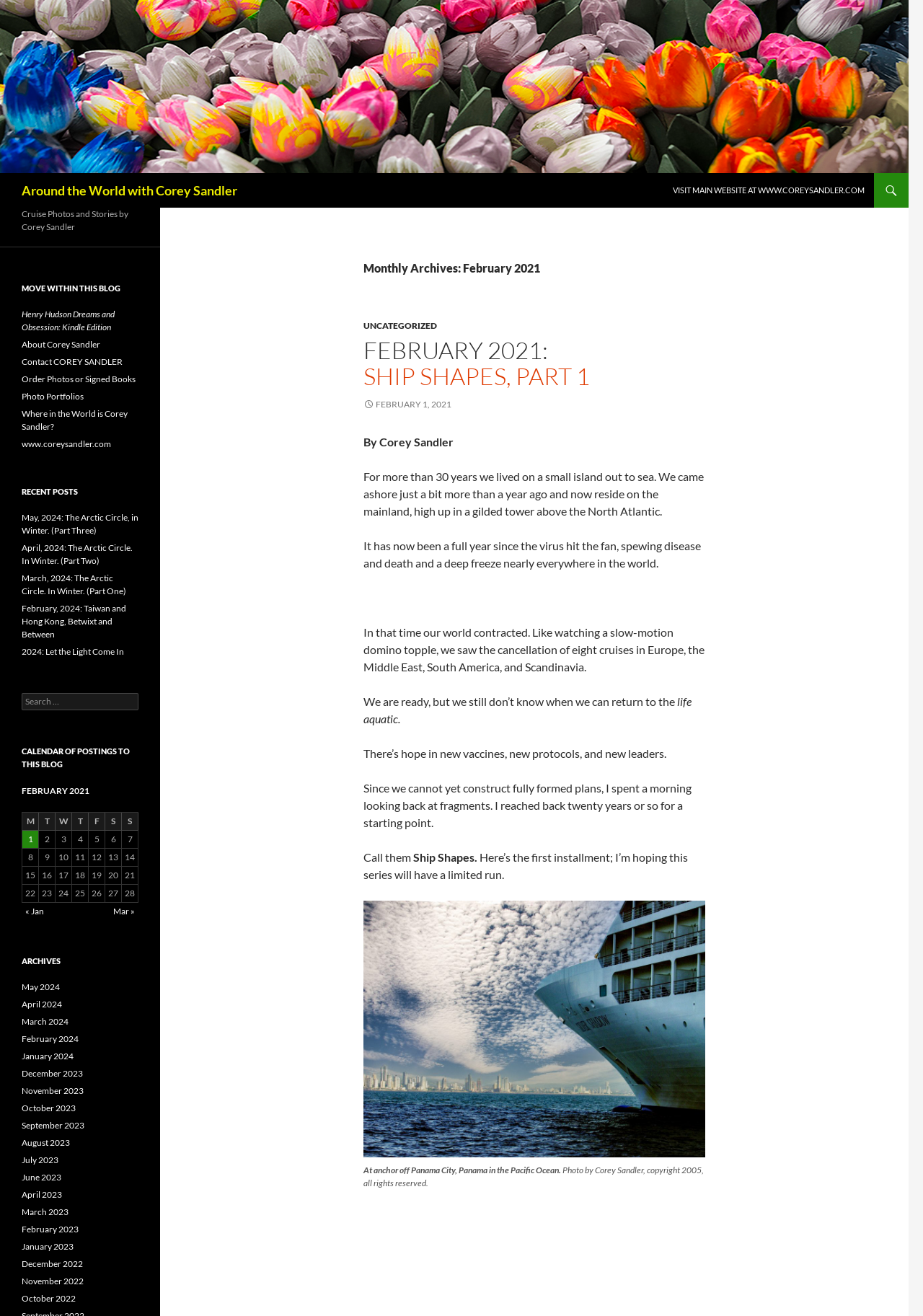Could you indicate the bounding box coordinates of the region to click in order to complete this instruction: "Check the calendar of postings to this blog".

[0.023, 0.566, 0.15, 0.586]